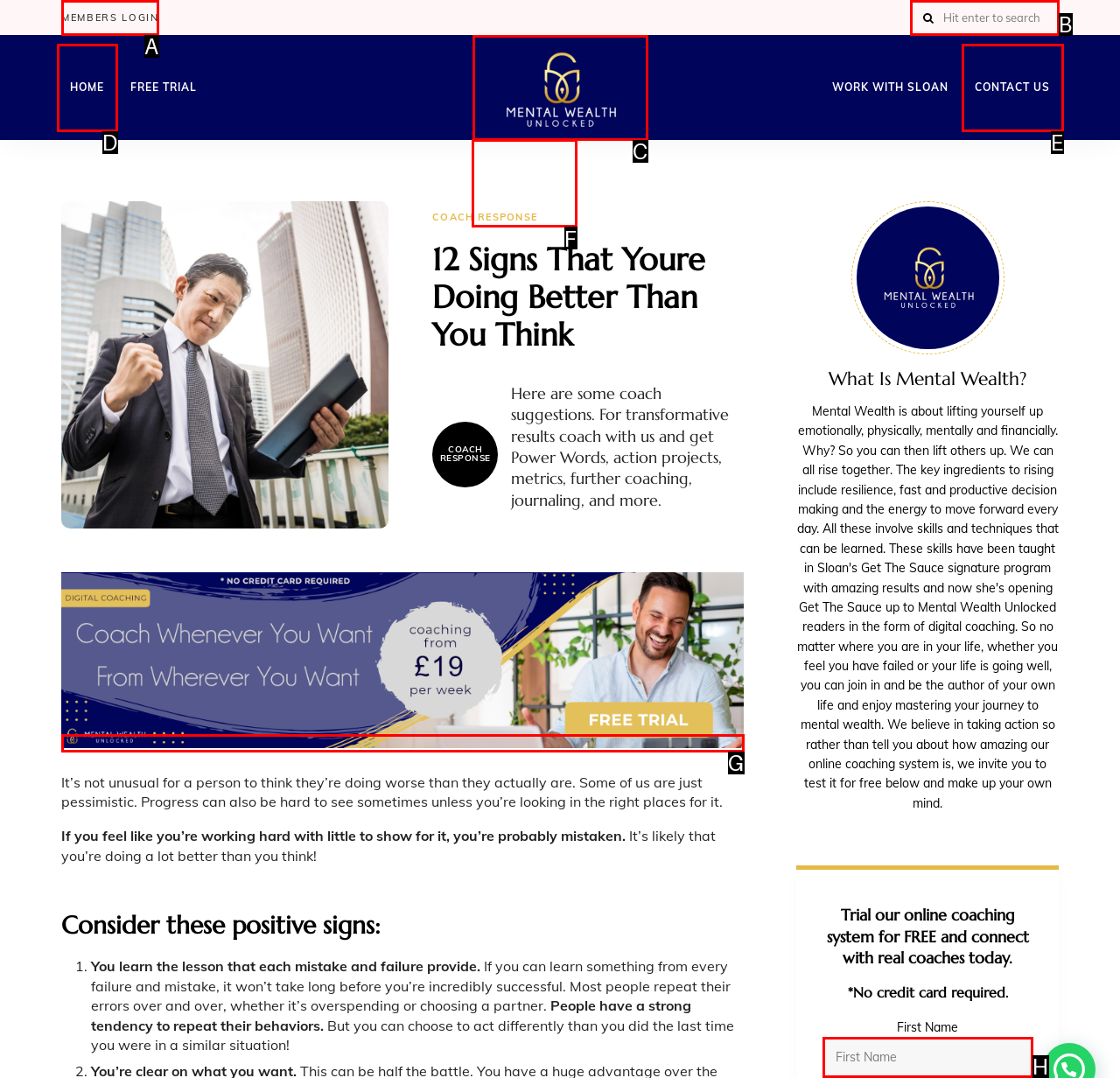Which option aligns with the description: name="s" placeholder="Hit enter to search"? Respond by selecting the correct letter.

B